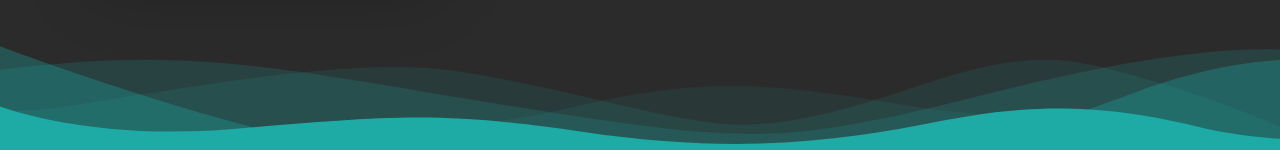Provide a short answer using a single word or phrase for the following question: 
What is the mood evoked by the image?

Tranquility